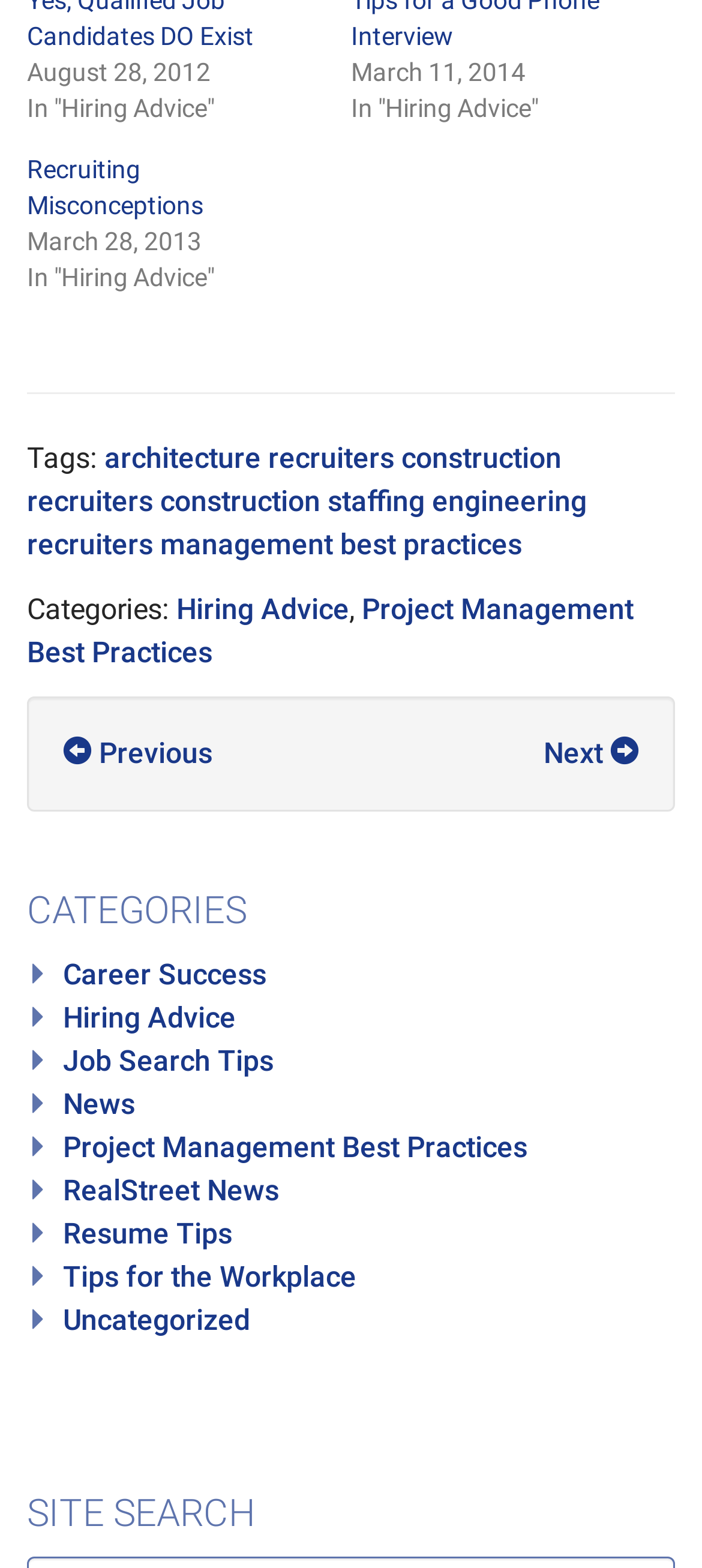Locate the bounding box coordinates of the clickable area needed to fulfill the instruction: "Click on 'Next'".

[0.774, 0.47, 0.91, 0.491]